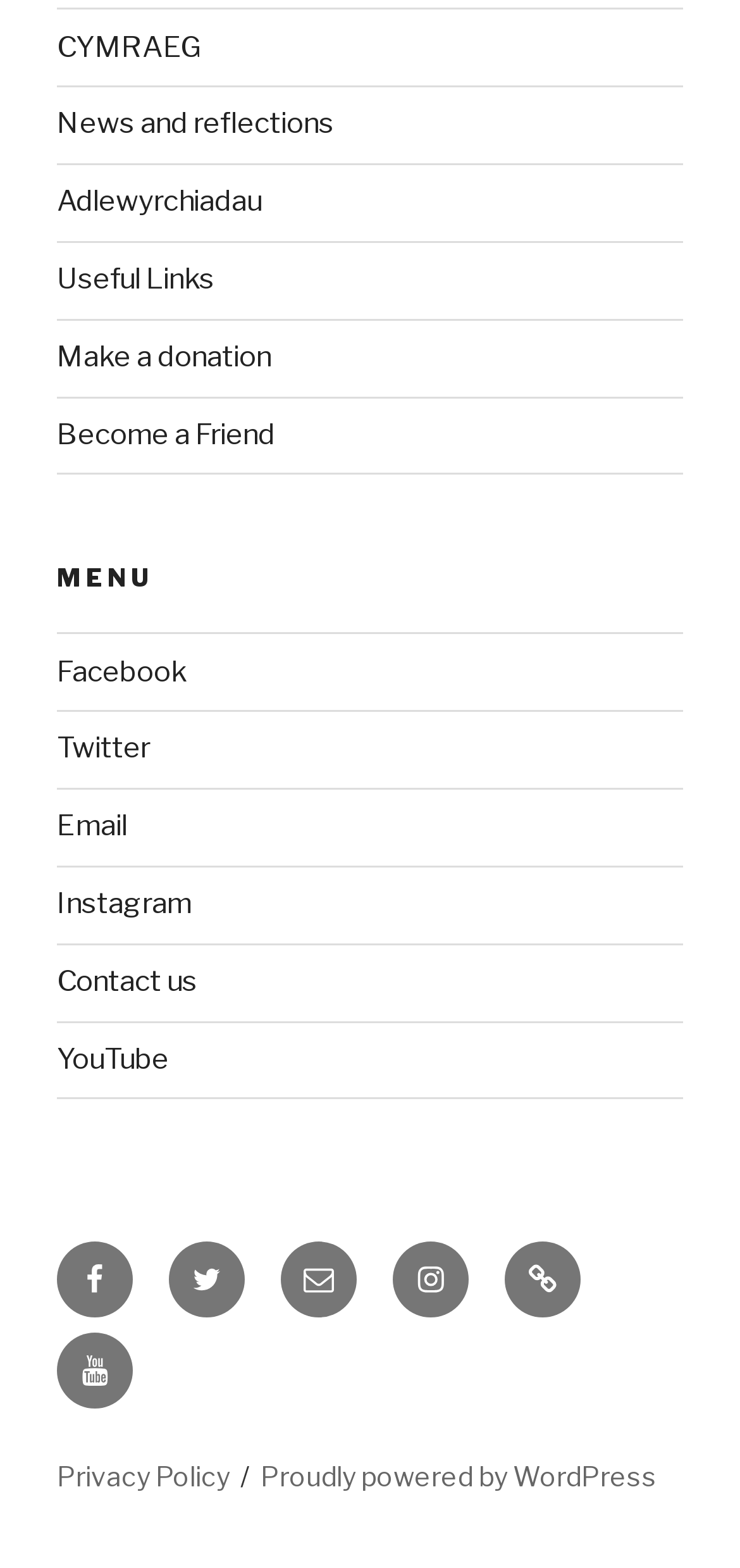Can you specify the bounding box coordinates of the area that needs to be clicked to fulfill the following instruction: "Click on CYMRAEG link"?

[0.077, 0.019, 0.272, 0.041]